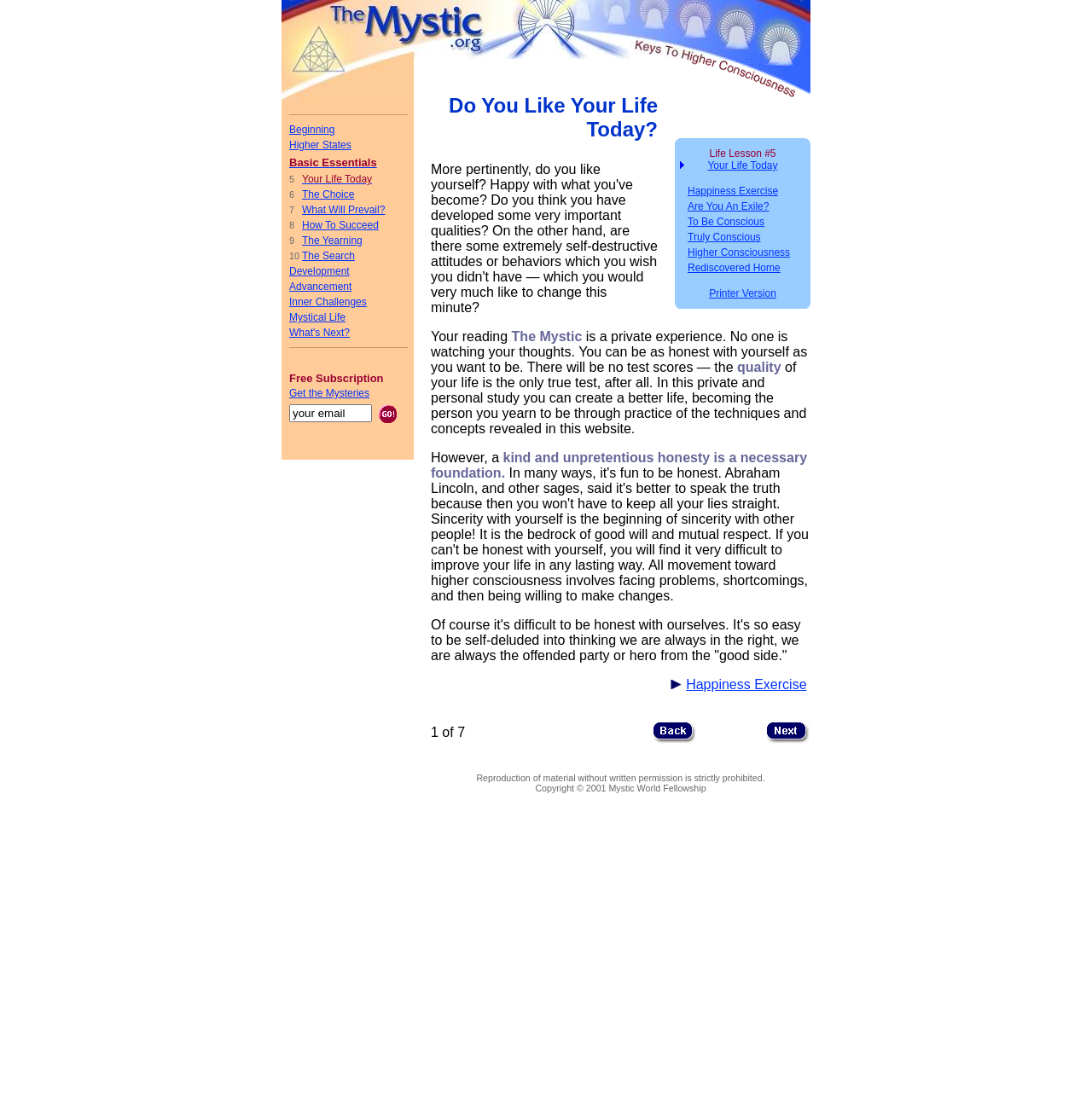Based on the element description: "Your Life Today", identify the bounding box coordinates for this UI element. The coordinates must be four float numbers between 0 and 1, listed as [left, top, right, bottom].

[0.277, 0.155, 0.341, 0.165]